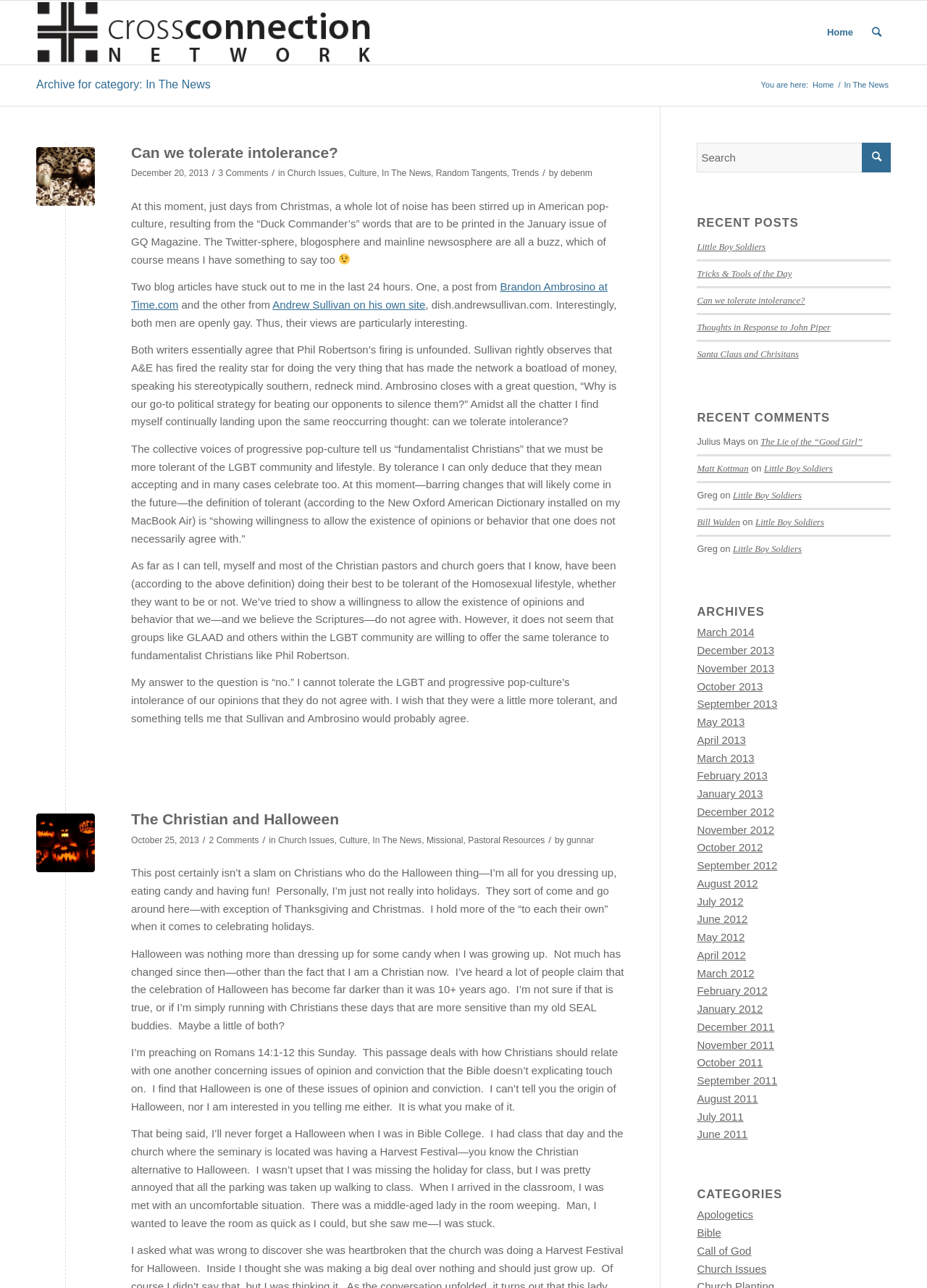Provide a thorough description of the webpage you see.

The webpage is an archive of news articles from the "Cross Connection Network". At the top, there is a menu bar with links to "Home" and "Search". Below the menu bar, there is a heading "Archive for category: In The News" followed by a link to the same category. 

On the left side of the page, there is a list of news articles, each with a heading, a link to the article, and a brief description. The articles are organized in a hierarchical structure, with the most recent articles at the top. Each article has a timestamp, a list of categories, and the author's name. 

The articles themselves contain a mix of text, images, and links. The text is divided into paragraphs, and some paragraphs have links to external sources or other articles on the site. There are also images scattered throughout the articles, including emojis. 

On the right side of the page, there are two sections: "RECENT POSTS" and "RECENT COMMENTS". The "RECENT POSTS" section lists several recent articles with links to each one, while the "RECENT COMMENTS" section lists recent comments on articles, including the commenter's name, the article title, and a link to the comment. 

At the bottom of the page, there is a search bar and a button to submit a search query.